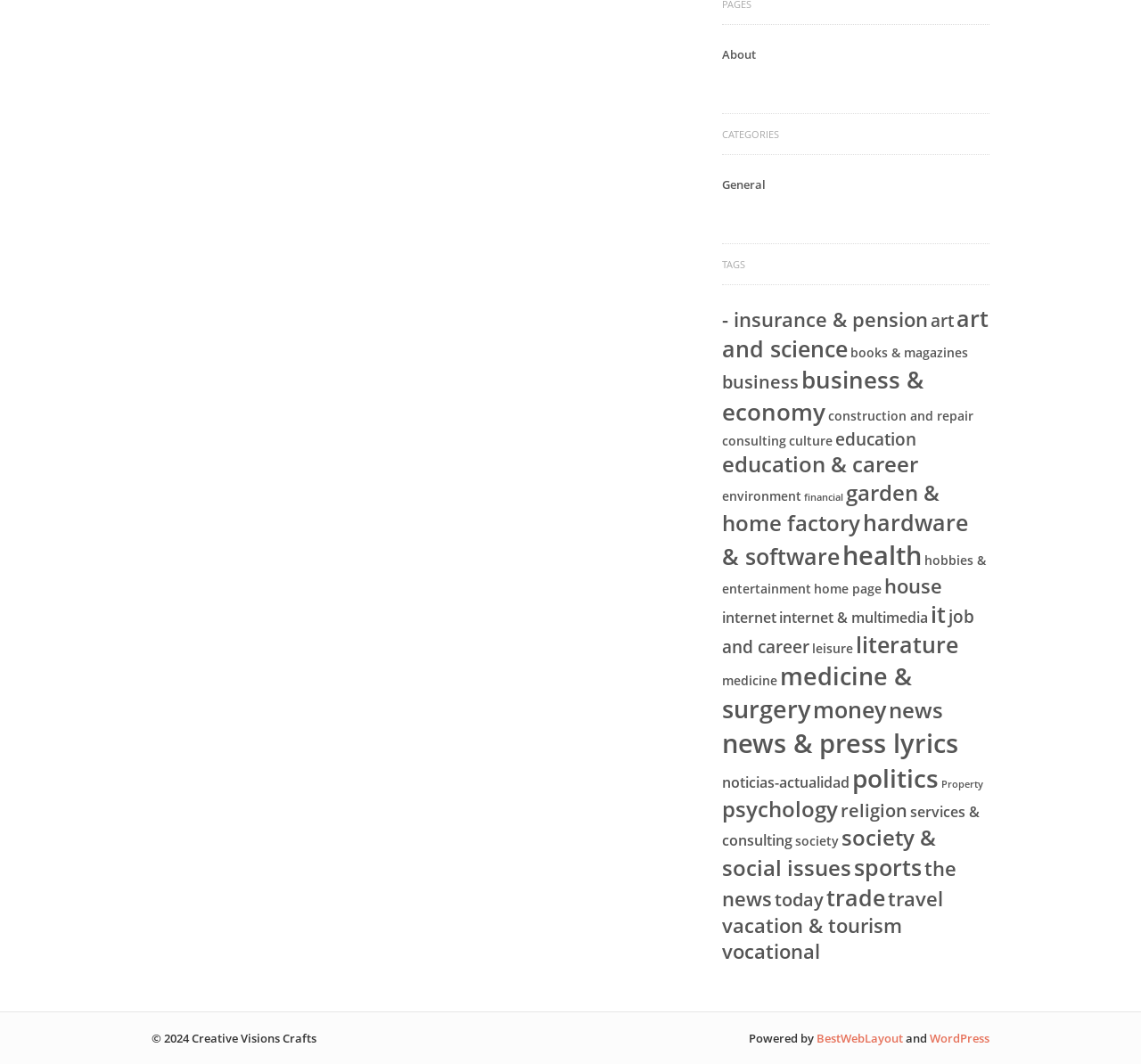What is the copyright year of the webpage?
Please provide a comprehensive and detailed answer to the question.

I looked at the footer of the webpage and found the text '© 2024 Creative Visions Crafts'.